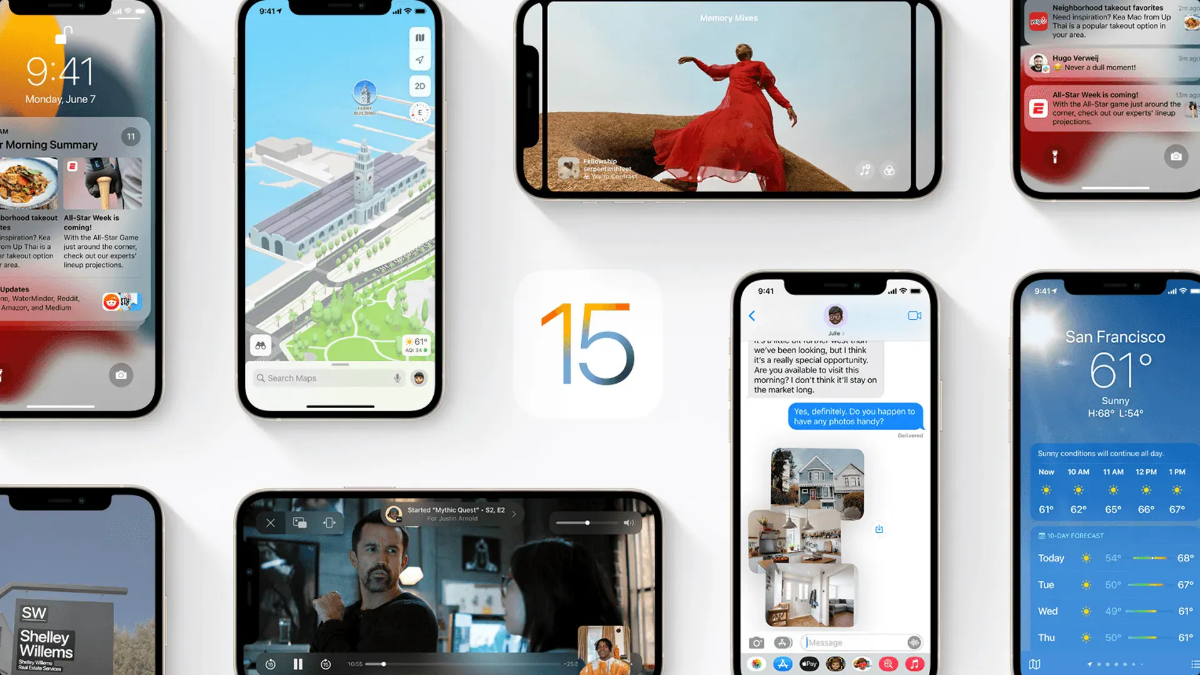What is displayed on the top left iPhone?
Please use the image to deliver a detailed and complete answer.

The top left iPhone in the image is showcasing notifications and morning summaries, which is one of the new features introduced in iOS 15. This feature provides users with personalized content, including apps and local events, such as the All-Star Game, to help them stay informed and organized.